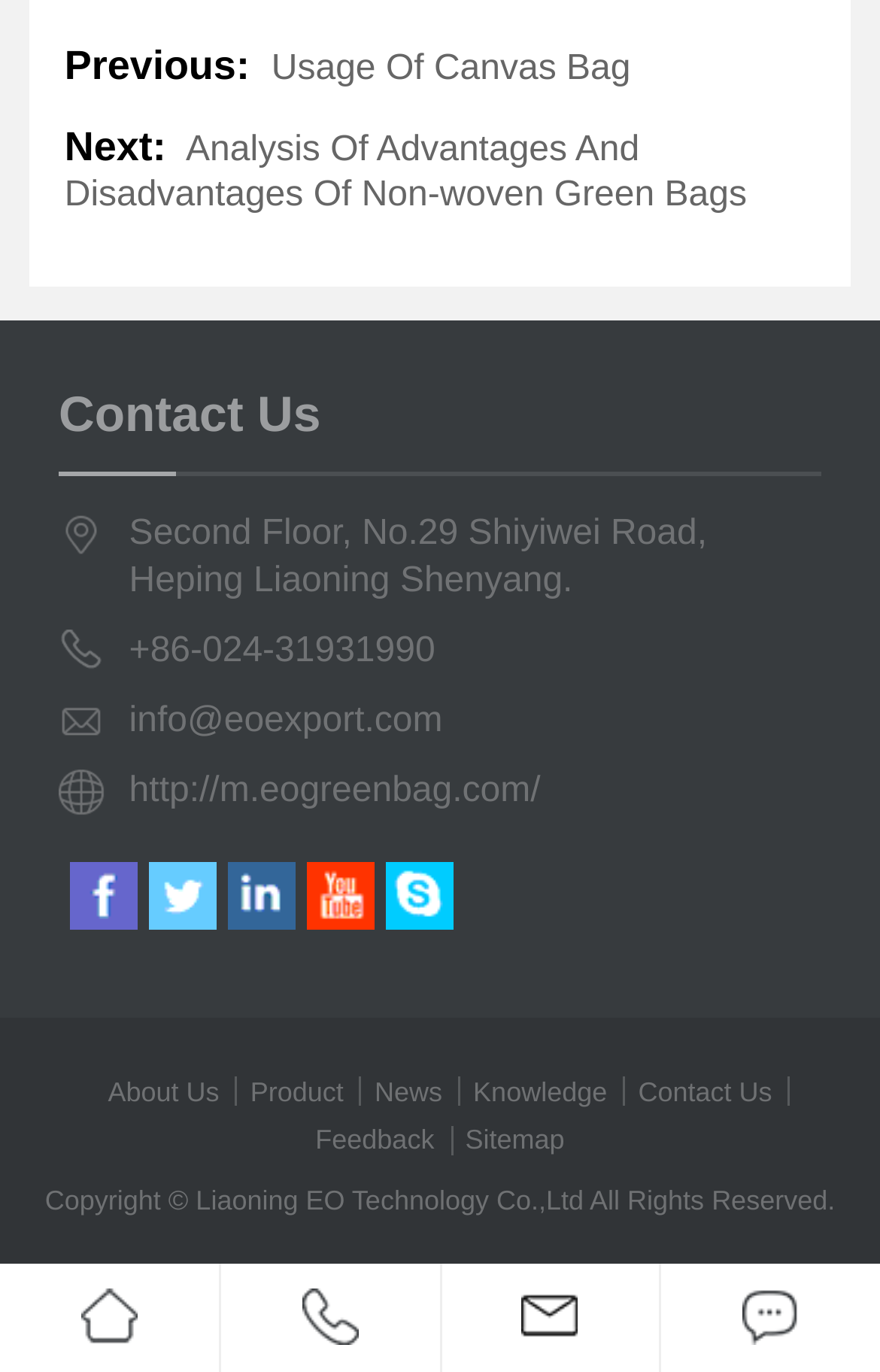What is the company's address?
Look at the image and construct a detailed response to the question.

I found the company's address by looking at the contact information section, which is located under the 'Contact Us' heading. The address is 'Second Floor, No.29 Shiyiwei Road, Heping Liaoning Shenyang.'